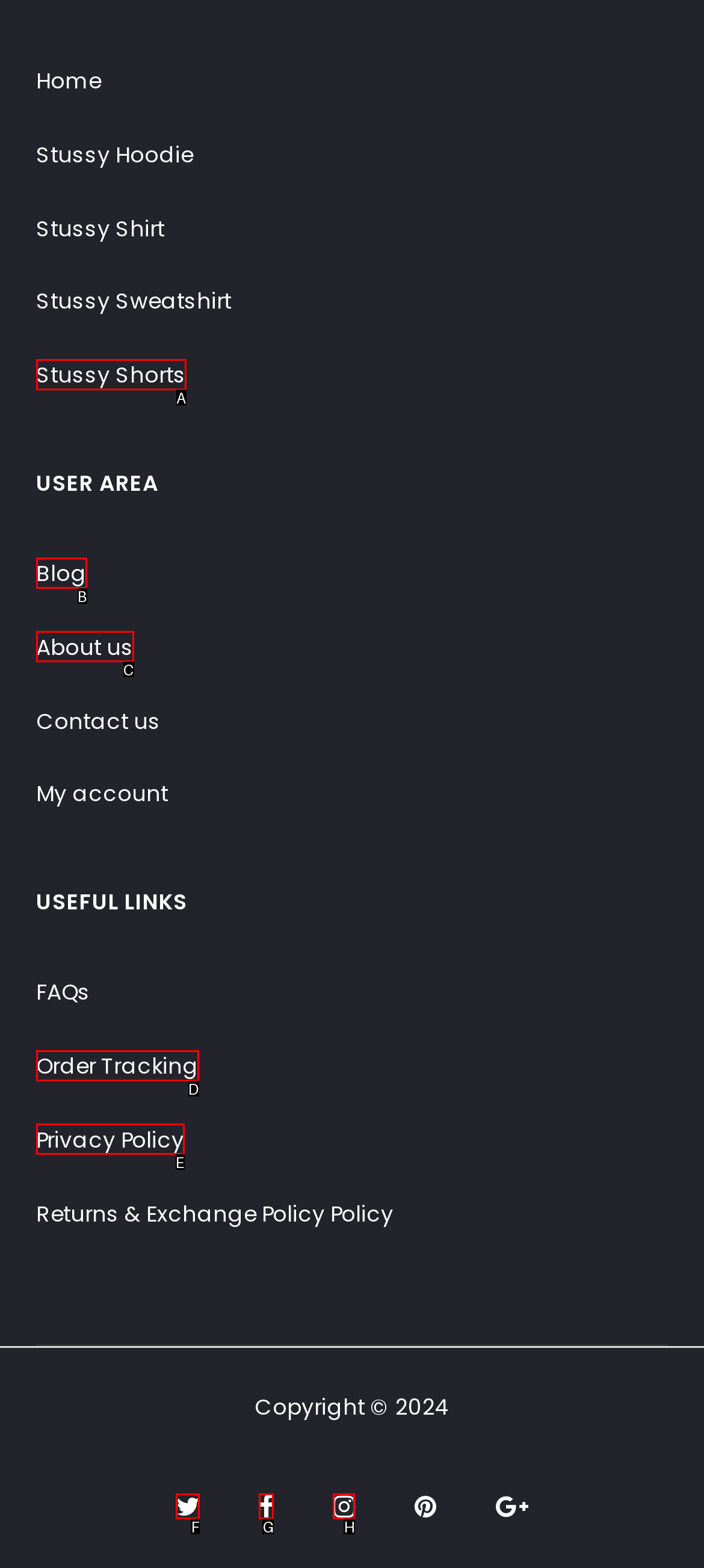From the options shown, which one fits the description: Instagram? Respond with the appropriate letter.

H